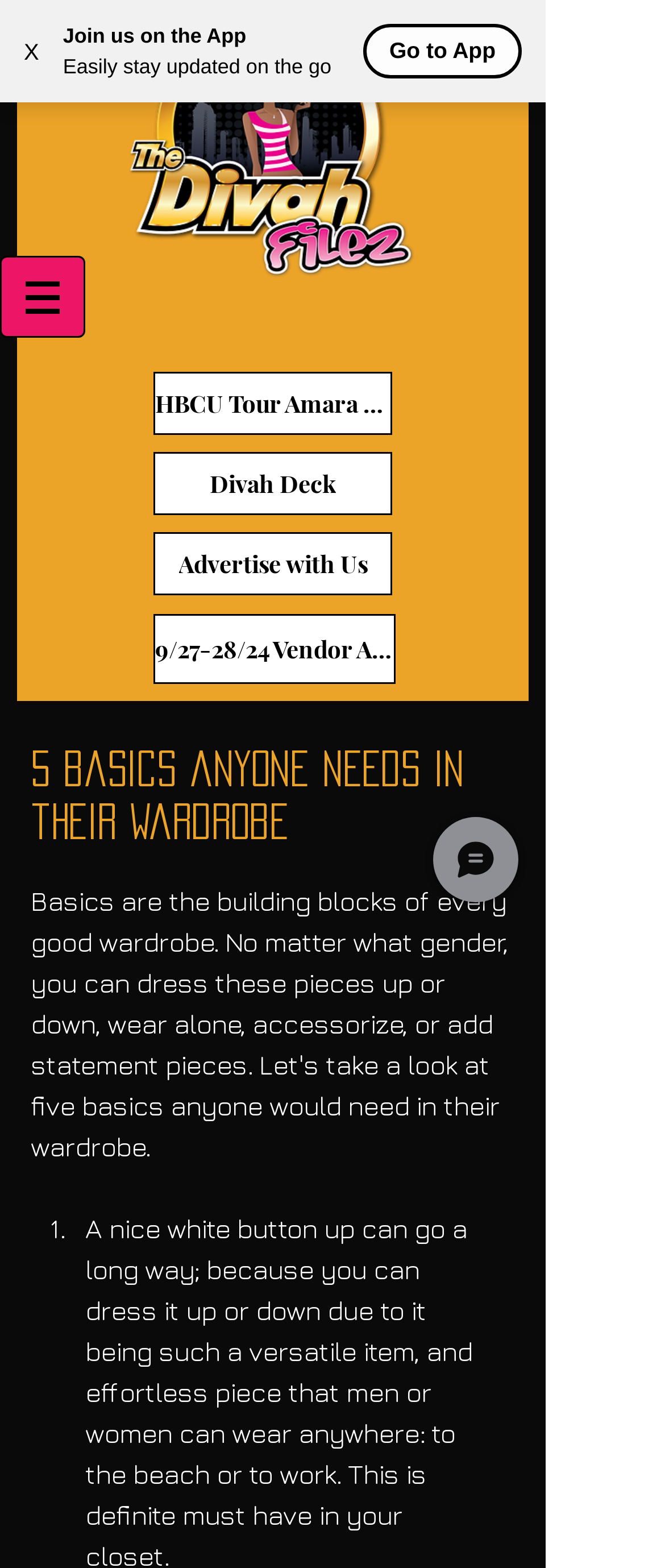Provide the bounding box coordinates of the HTML element this sentence describes: "X".

[0.0, 0.009, 0.095, 0.056]